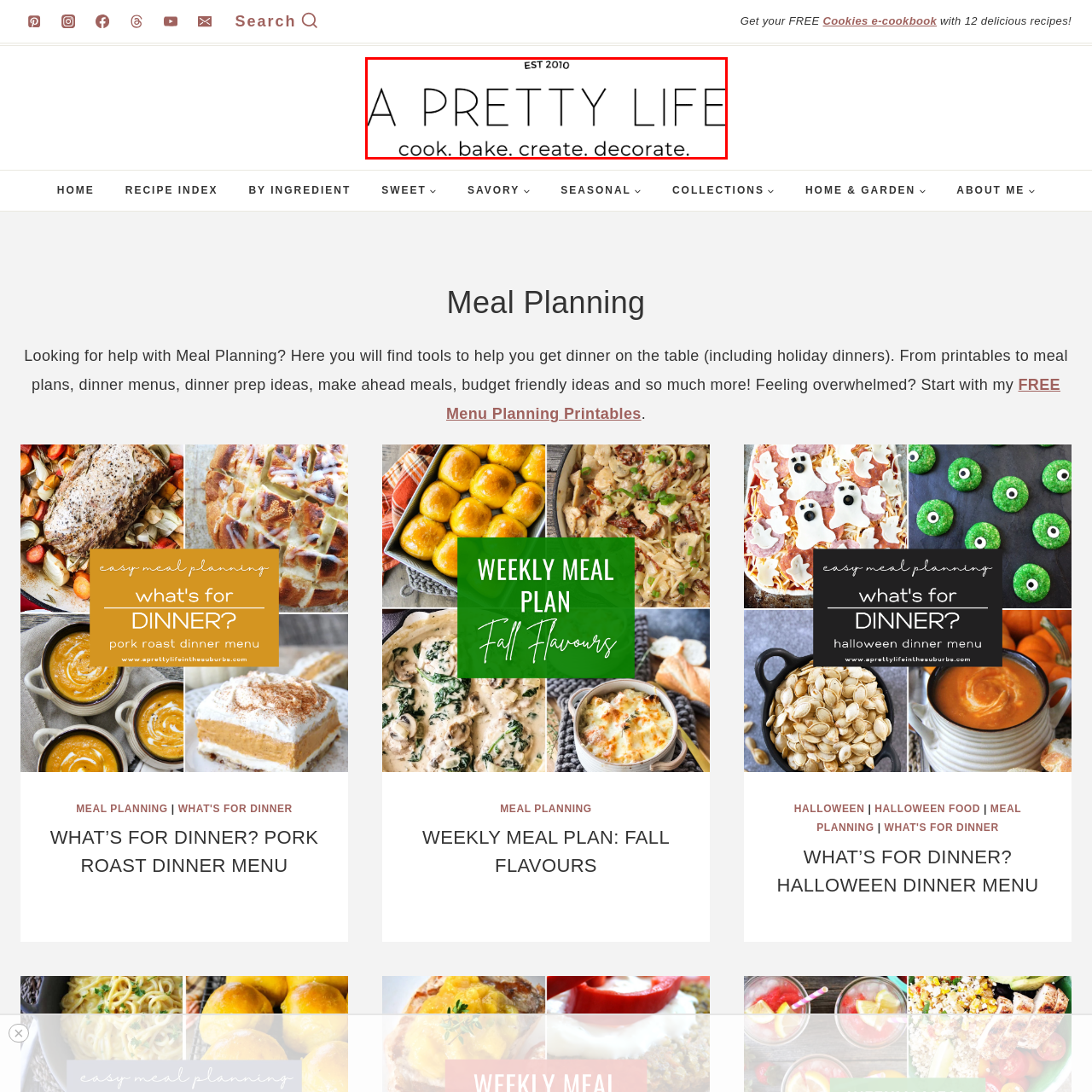Provide an in-depth caption for the image inside the red boundary.

The image features the logo of "A Pretty Life In The Suburbs," a lifestyle blog that embodies creativity and domestic inspiration. The design highlights the phrase "A PRETTY LIFE" prominently, showcasing a modern, clean font, with the tagline "cook. bake. create. decorate." below, emphasizing the blog’s focus on cooking, baking, and home decoration. The establishment year "EST 2010" is gracefully positioned above the main title, adding a touch of sophistication and indicating the blog’s longevity in the lifestyle genre. This logo serves as the central visual identity for the brand, inviting readers to explore a world of culinary and creative ideas.